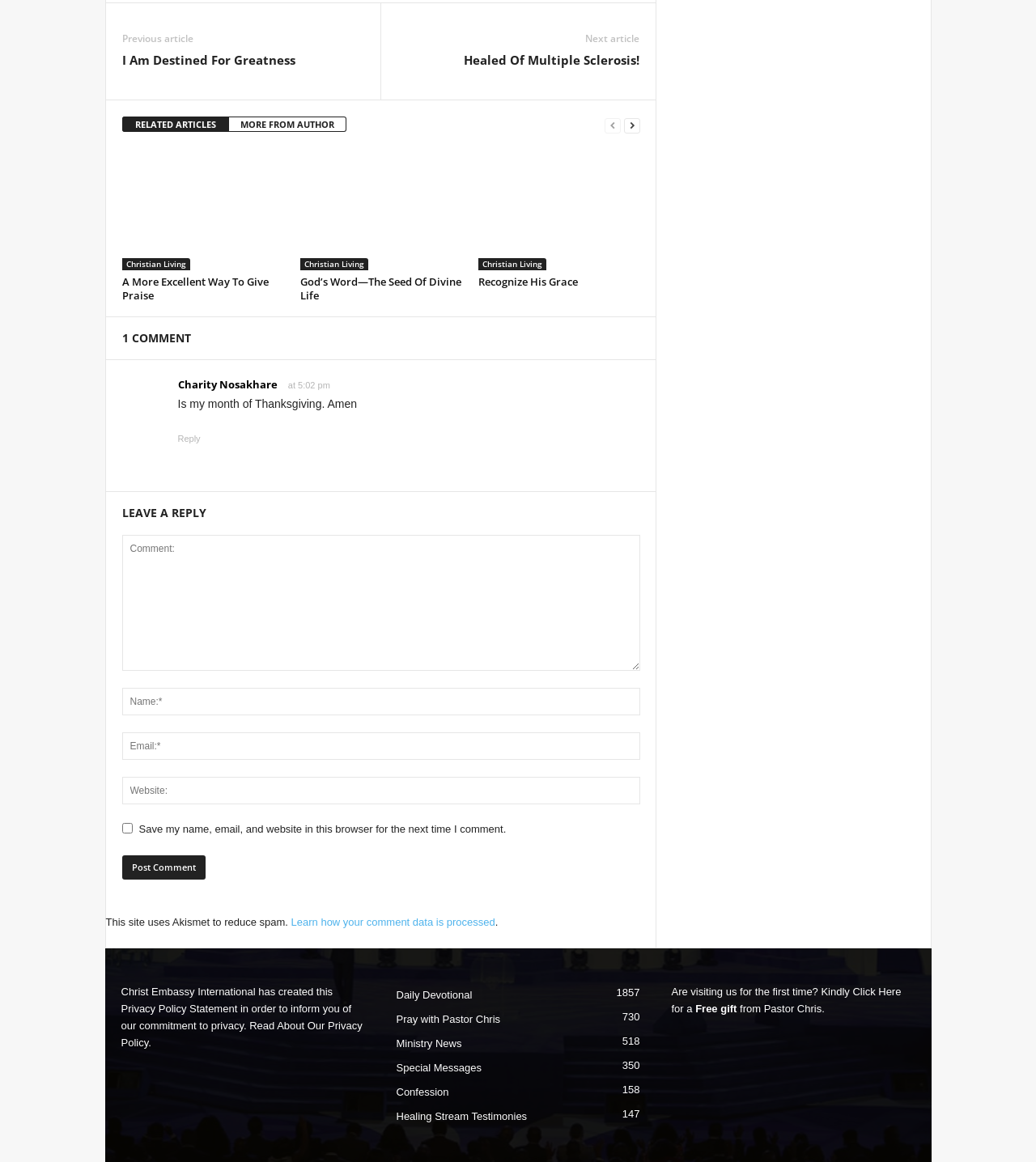What is the purpose of the checkbox at the bottom of the webpage?
Please respond to the question thoroughly and include all relevant details.

The checkbox at the bottom of the webpage is labeled 'Save my name, email, and website in this browser for the next time I comment.', which suggests that its purpose is to save the commenter's data for future comments.